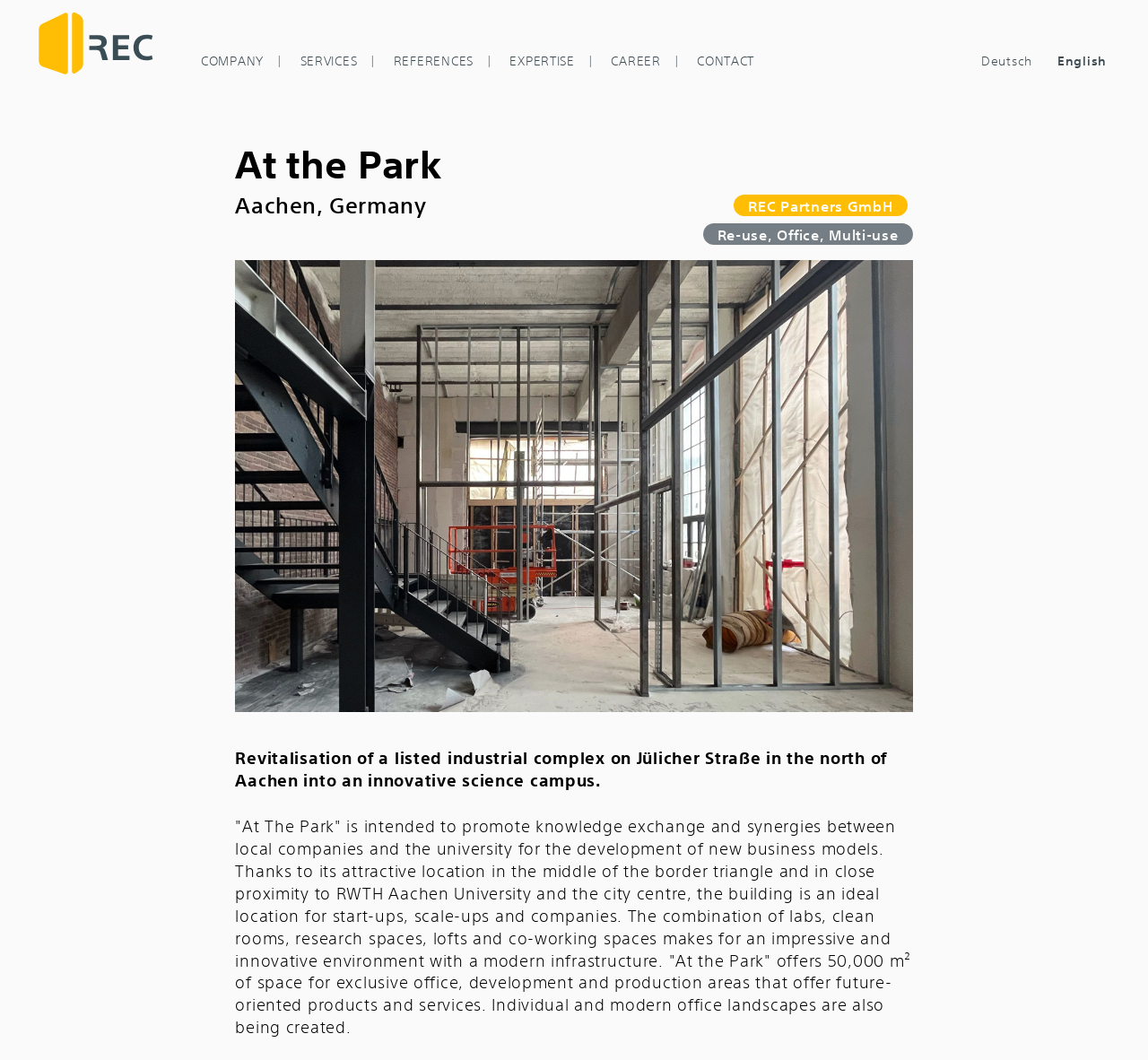Using details from the image, please answer the following question comprehensively:
How much space is available for office areas?

The amount of space available for office areas can be found in the static text element that describes the project, which mentions that 'At The Park' offers 50,000 m² of space for exclusive office, development and production areas.